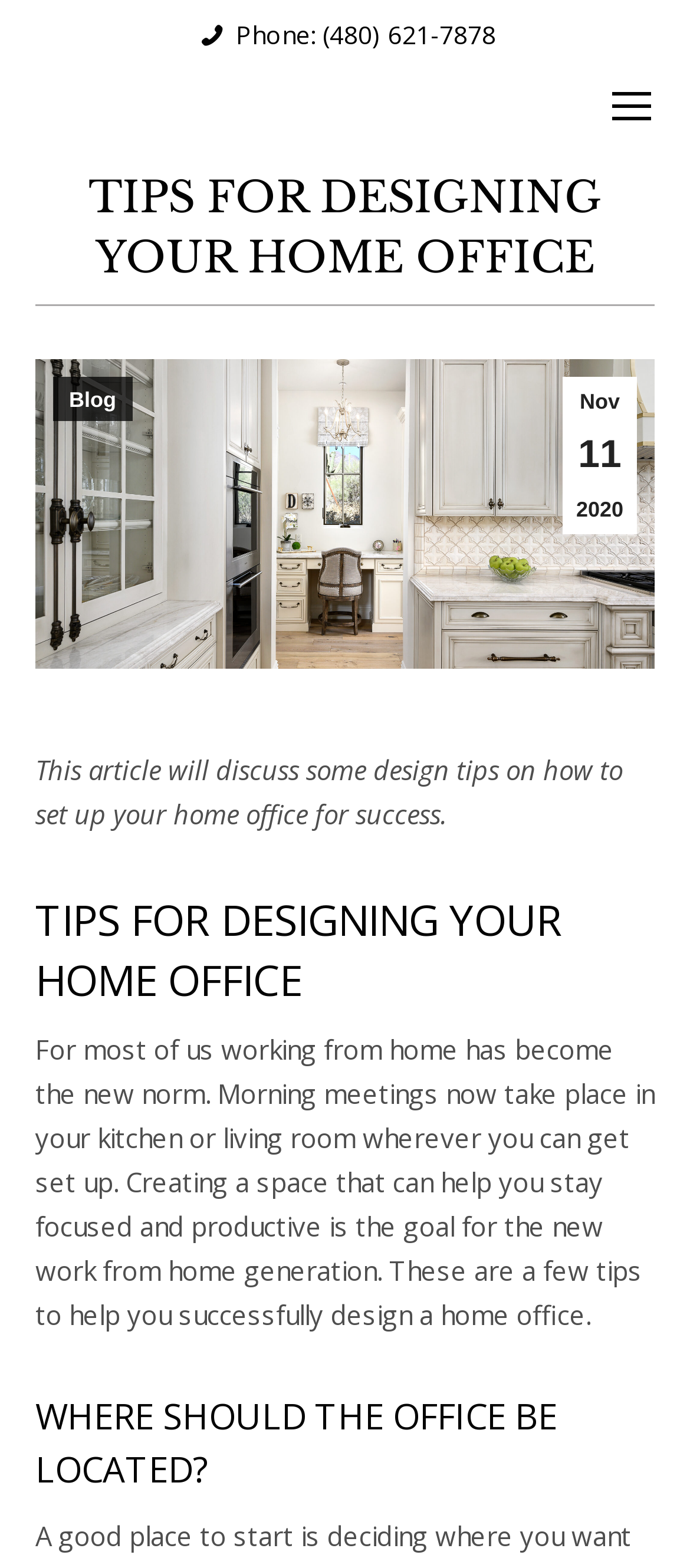Analyze and describe the webpage in a detailed narrative.

The webpage is about designing a home office for success, with a focus on creating a comfortable and productive space. At the top left of the page, there is a phone number link "Phone: (480) 621-7878". On the top right, there is a mobile menu icon link. 

Below the mobile menu icon, there is a large heading "TIPS FOR DESIGNING YOUR HOME OFFICE" that spans almost the entire width of the page. Underneath this heading, there is a "You are here:" section with links to "Nov 11 2020" and "Blog", as well as an image titled "Home Office" that takes up most of the page width.

Below the image, there is a paragraph of text that summarizes the article, stating that it will discuss design tips for setting up a home office for success. This is followed by another heading "TIPS FOR DESIGNING YOUR HOME OFFICE" that is similar to the first one. 

The main content of the article starts below this heading, with a paragraph of text that discusses the importance of creating a space that can help one stay focused and productive while working from home. This paragraph is followed by a heading "WHERE SHOULD THE OFFICE BE LOCATED?" that is located near the bottom of the page.

At the very bottom right of the page, there is a "Go to Top" link with an arrow icon.